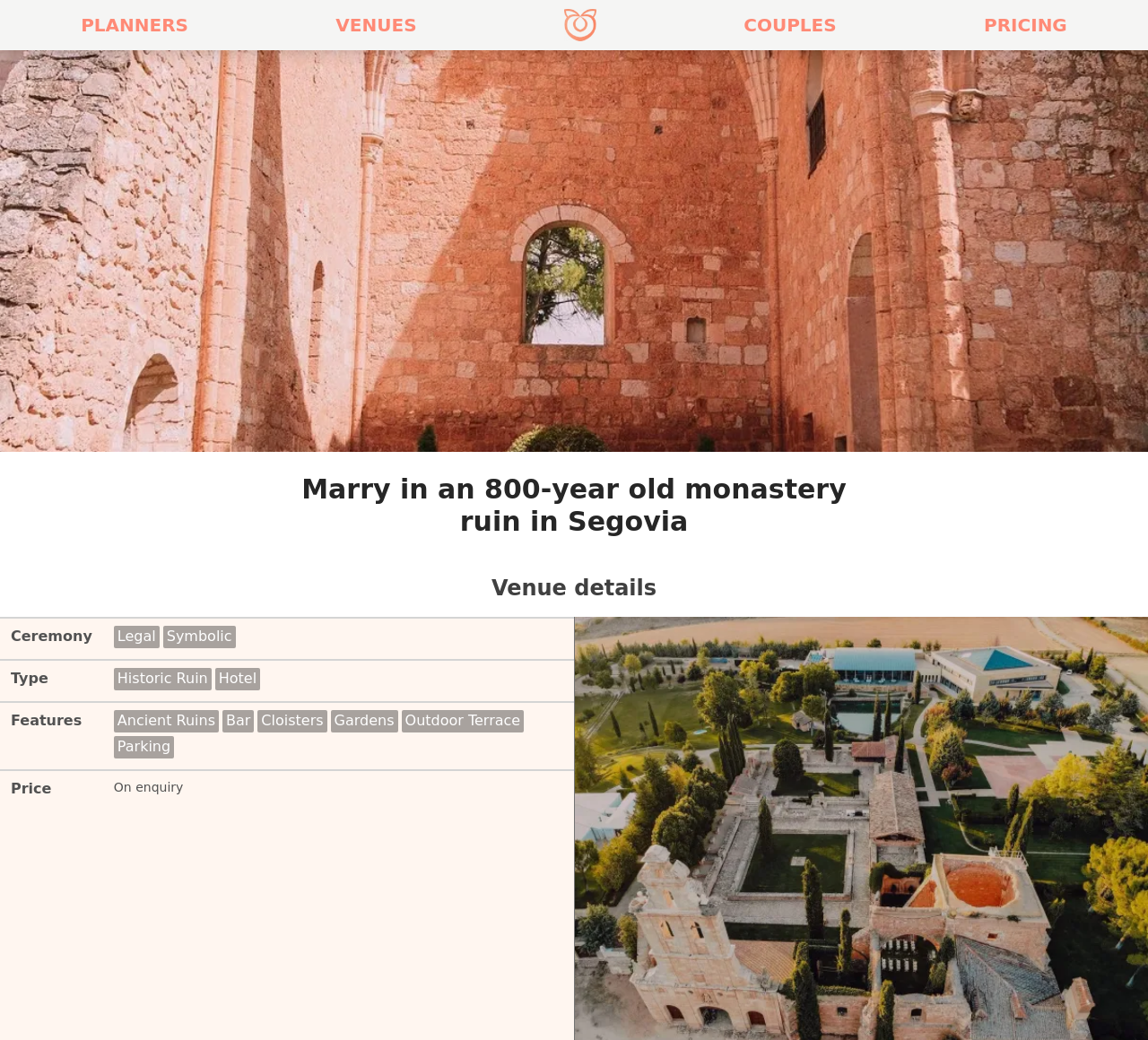Can you find and generate the webpage's heading?

Marry in an 800-year old monastery ruin in Segovia